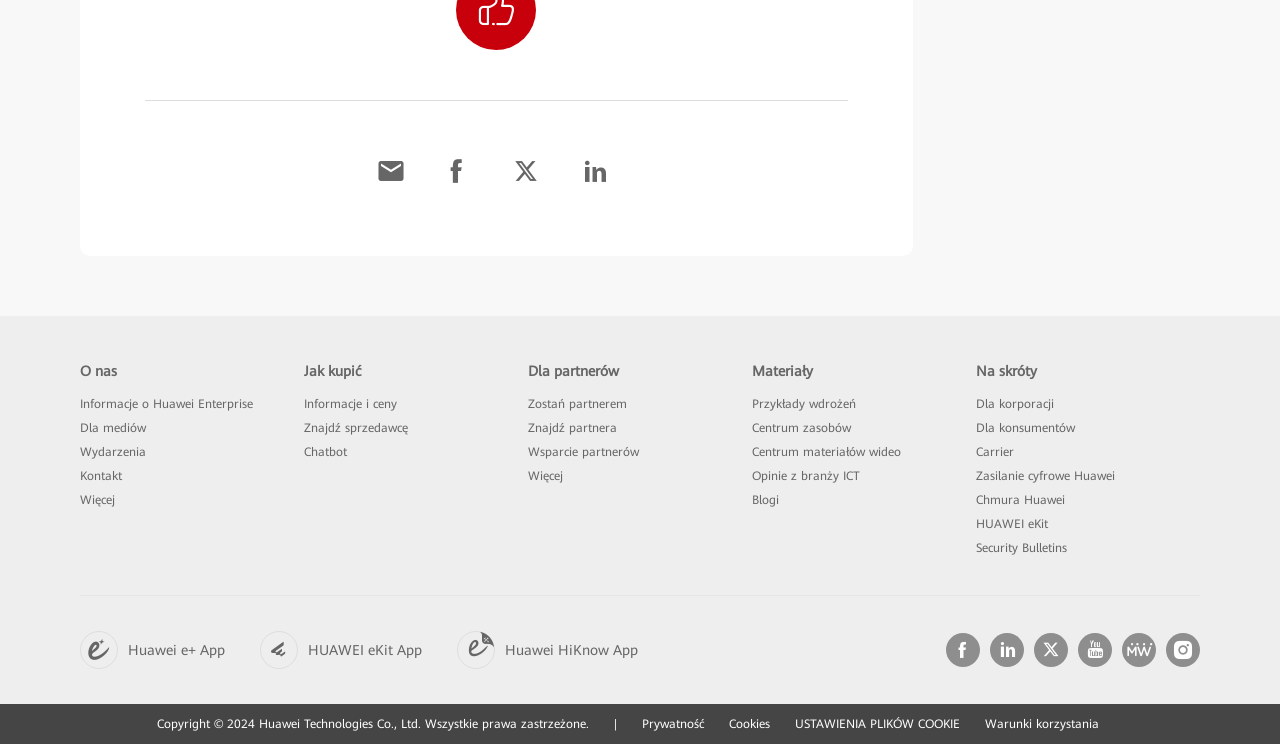Analyze the image and deliver a detailed answer to the question: What is the first item in the 'Materiały' section?

I looked at the 'Materiały' section and found the links 'Przykłady wdrożeń', 'Centrum zasobów', 'Centrum materiałów wideo', 'Opinie z branży ICT', and 'Blogi'. The first item in this section is 'Przykłady wdrożeń'.